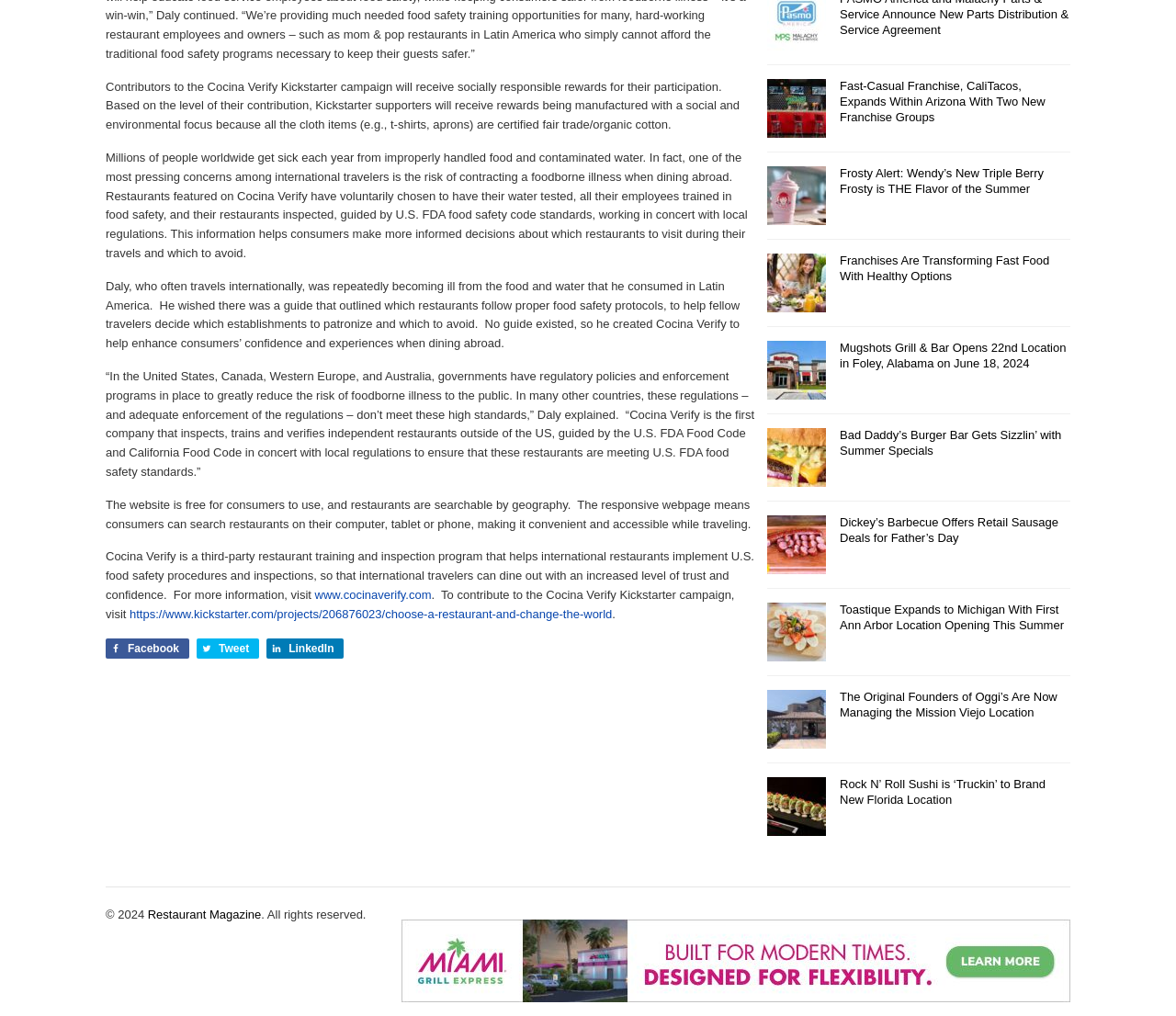By analyzing the image, answer the following question with a detailed response: How can consumers access Cocina Verify's restaurant information?

The text mentions that the website is free for consumers to use, and restaurants are searchable by geography. The responsive webpage means consumers can search restaurants on their computer, tablet, or phone, making it convenient and accessible while traveling.